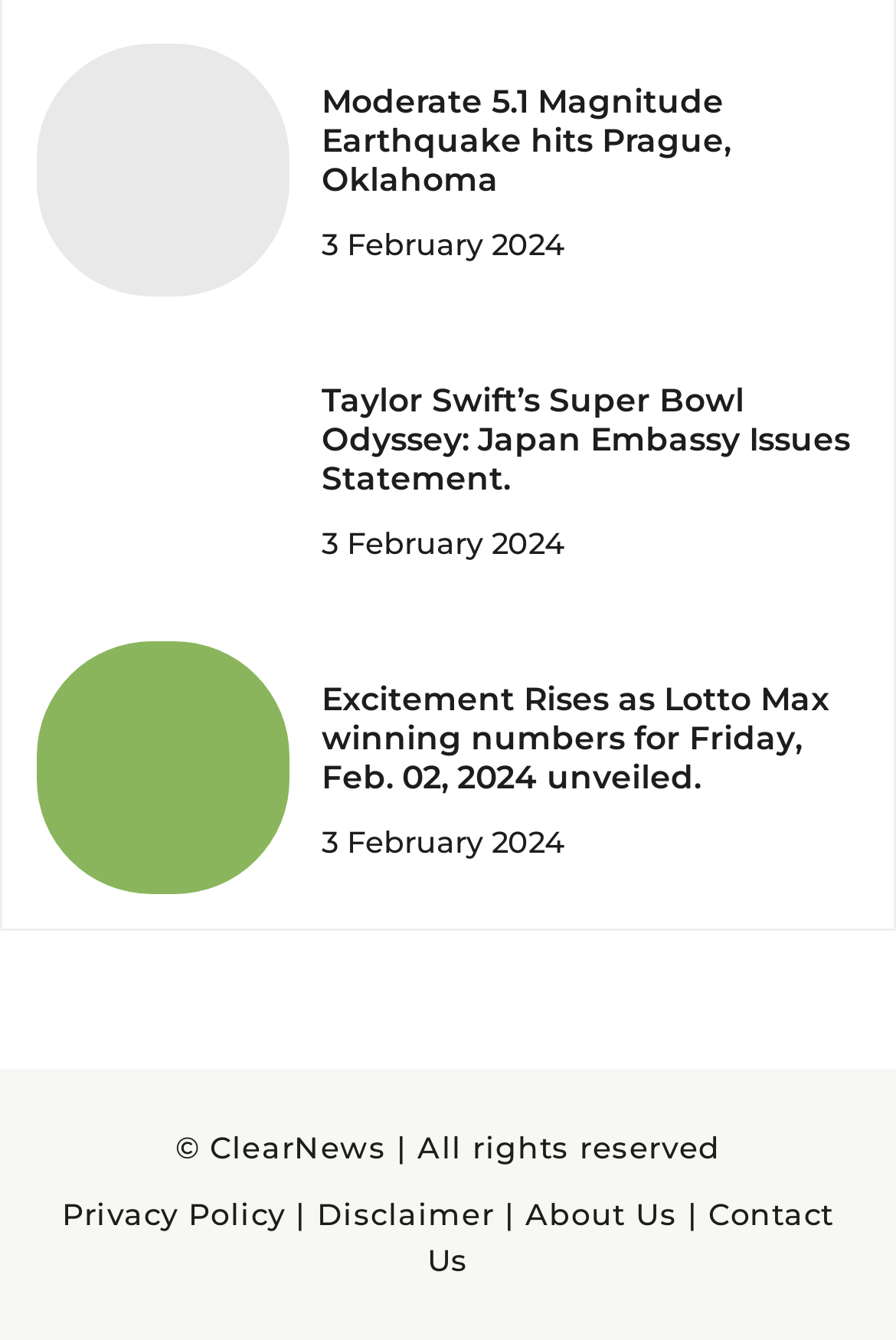Please find the bounding box for the following UI element description. Provide the coordinates in (top-left x, top-left y, bottom-right x, bottom-right y) format, with values between 0 and 1: alt="Taylor Swift's Super Bowl"

[0.041, 0.331, 0.323, 0.363]